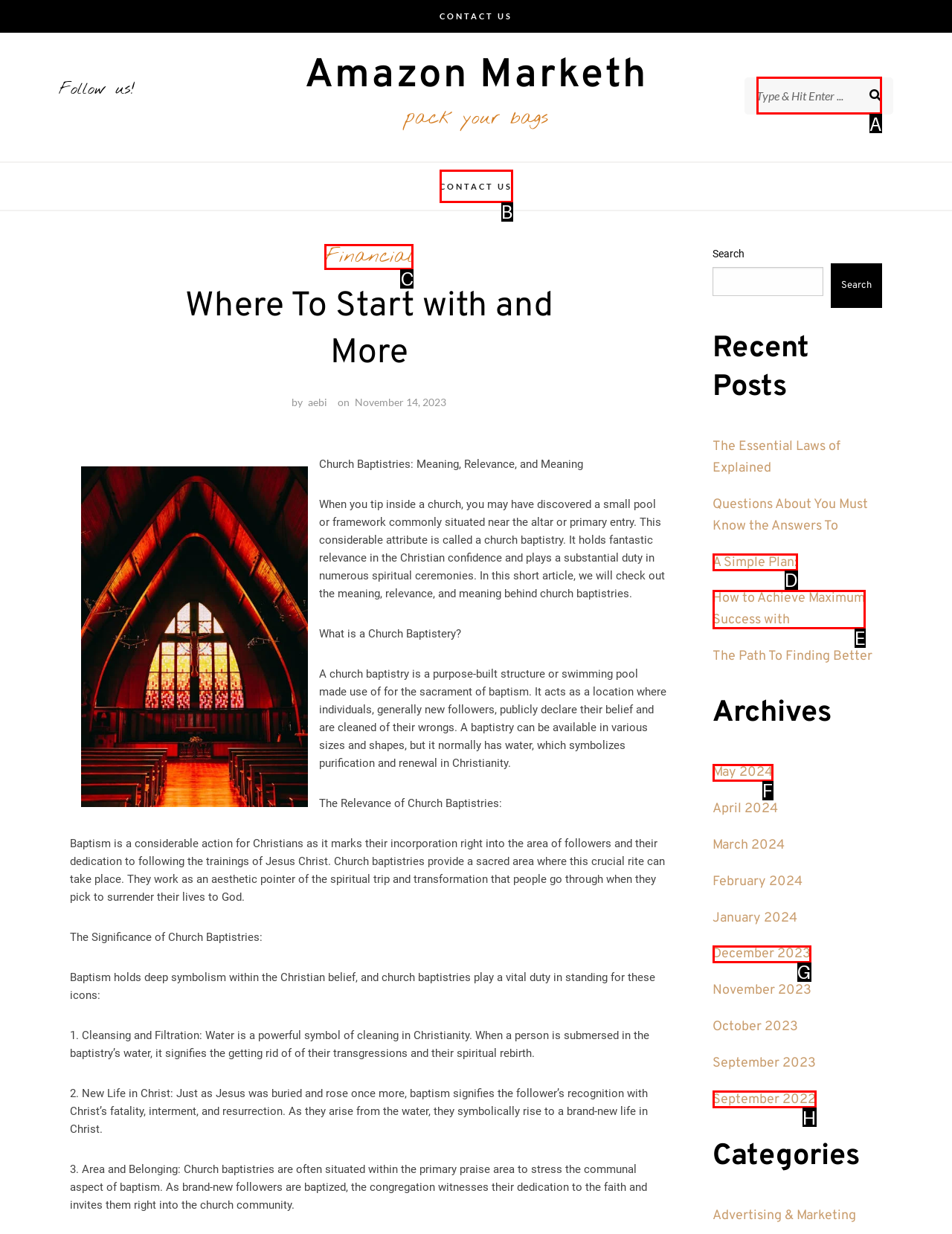Based on the element description: September 2022, choose the HTML element that matches best. Provide the letter of your selected option.

H